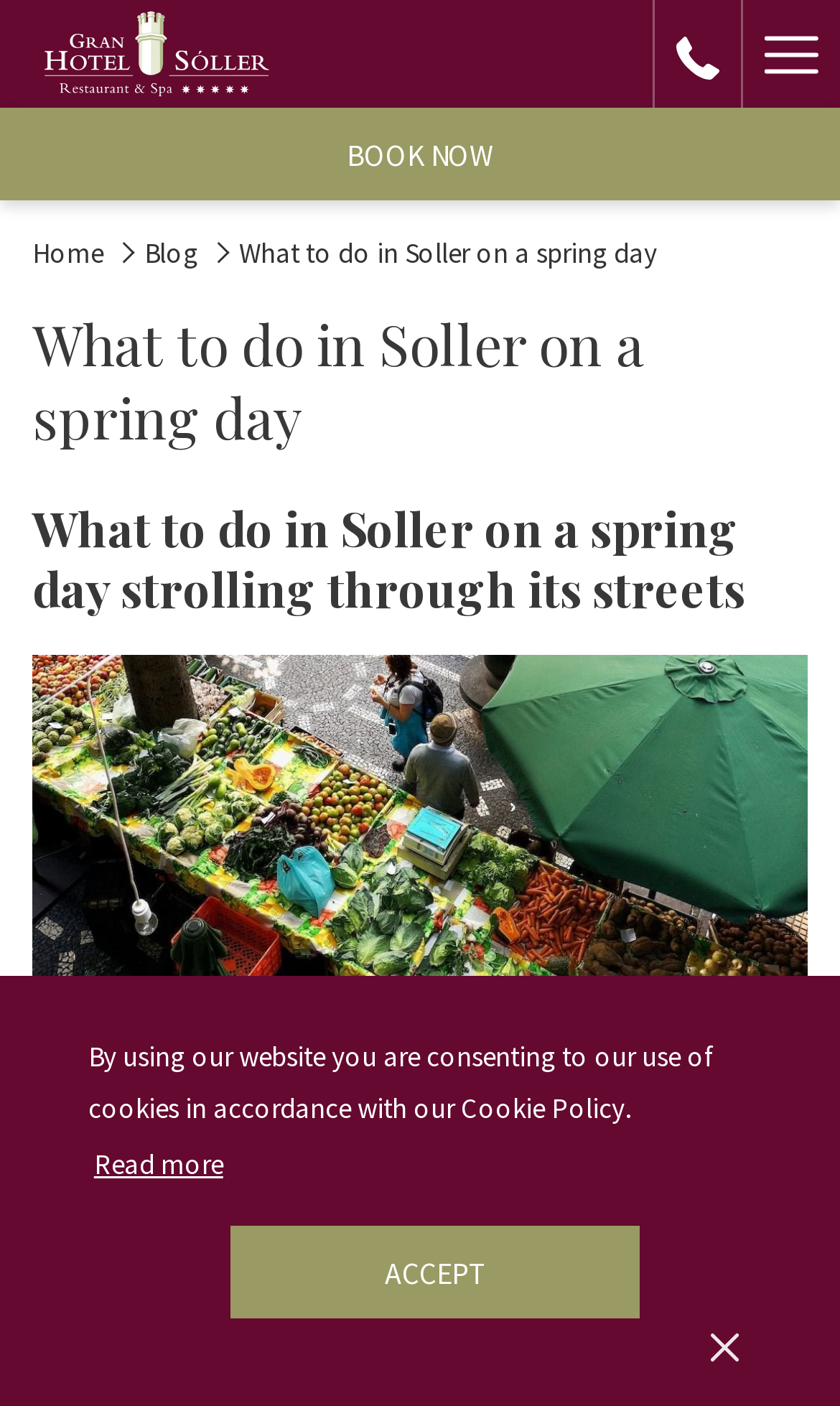Please determine the bounding box coordinates of the element to click in order to execute the following instruction: "Go to home page". The coordinates should be four float numbers between 0 and 1, specified as [left, top, right, bottom].

[0.038, 0.167, 0.123, 0.193]